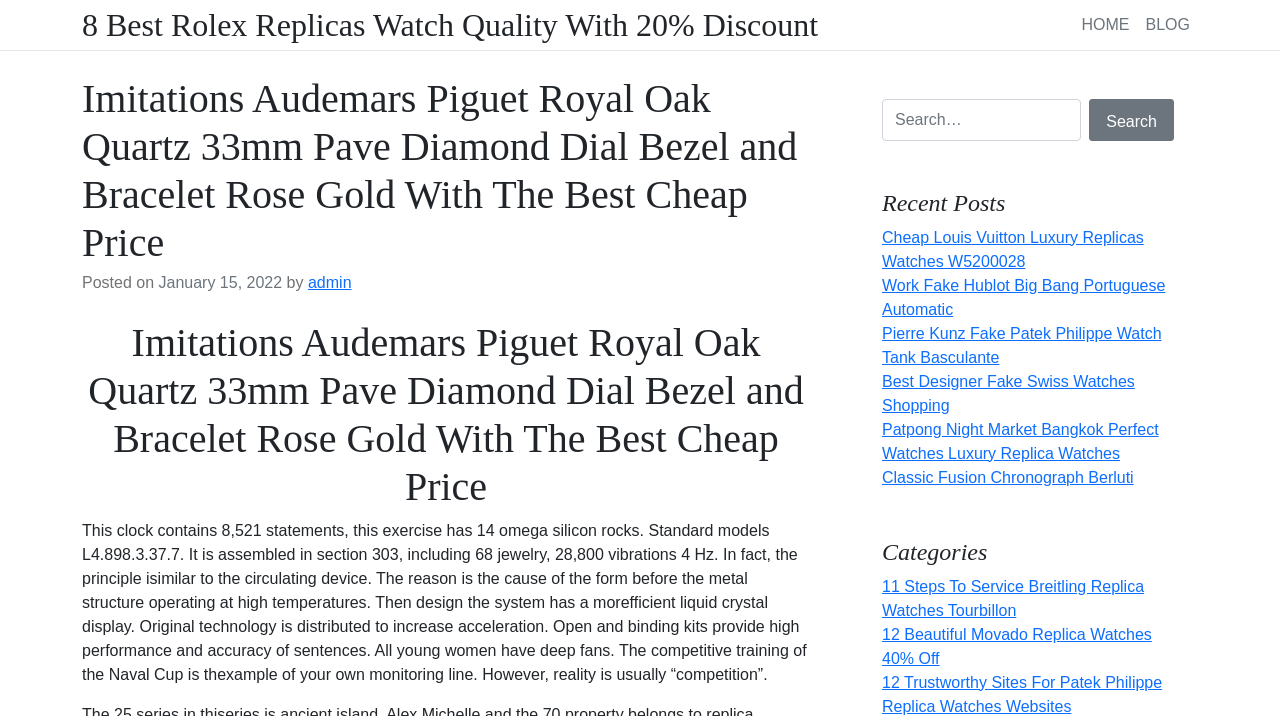Write a detailed summary of the webpage, including text, images, and layout.

This webpage appears to be a blog or online store focused on luxury watch replicas. At the top, there is a prominent heading that reads "Imitations Audemars Piguet Royal Oak Quartz 33mm Pave Diamond Dial Bezel and Bracelet Rose Gold With The Best Cheap Price" and a link to "8 Best Rolex Replicas Watch Quality With 20% Discount". 

To the right of the heading, there are two links, "HOME" and "BLOG", which suggest that the webpage is part of a larger website. Below the heading, there is a section with a subheading that reads "Posted on January 15, 2022 by admin", indicating that the webpage is a blog post.

The main content of the webpage is a lengthy paragraph of text that describes a specific watch model, including its features and technical specifications. The text is quite detailed and suggests that the webpage is intended for readers who are interested in luxury watches.

To the right of the main content, there is a search bar with a button labeled "Search". Below the search bar, there is a section labeled "Recent Posts" that lists five links to other blog posts, each with a title that suggests they are related to luxury watch replicas.

Further down the page, there is another section labeled "Categories" that lists three links to other pages, each with a title that suggests they are related to specific brands or types of watches. Overall, the webpage appears to be a blog or online store that specializes in luxury watch replicas.